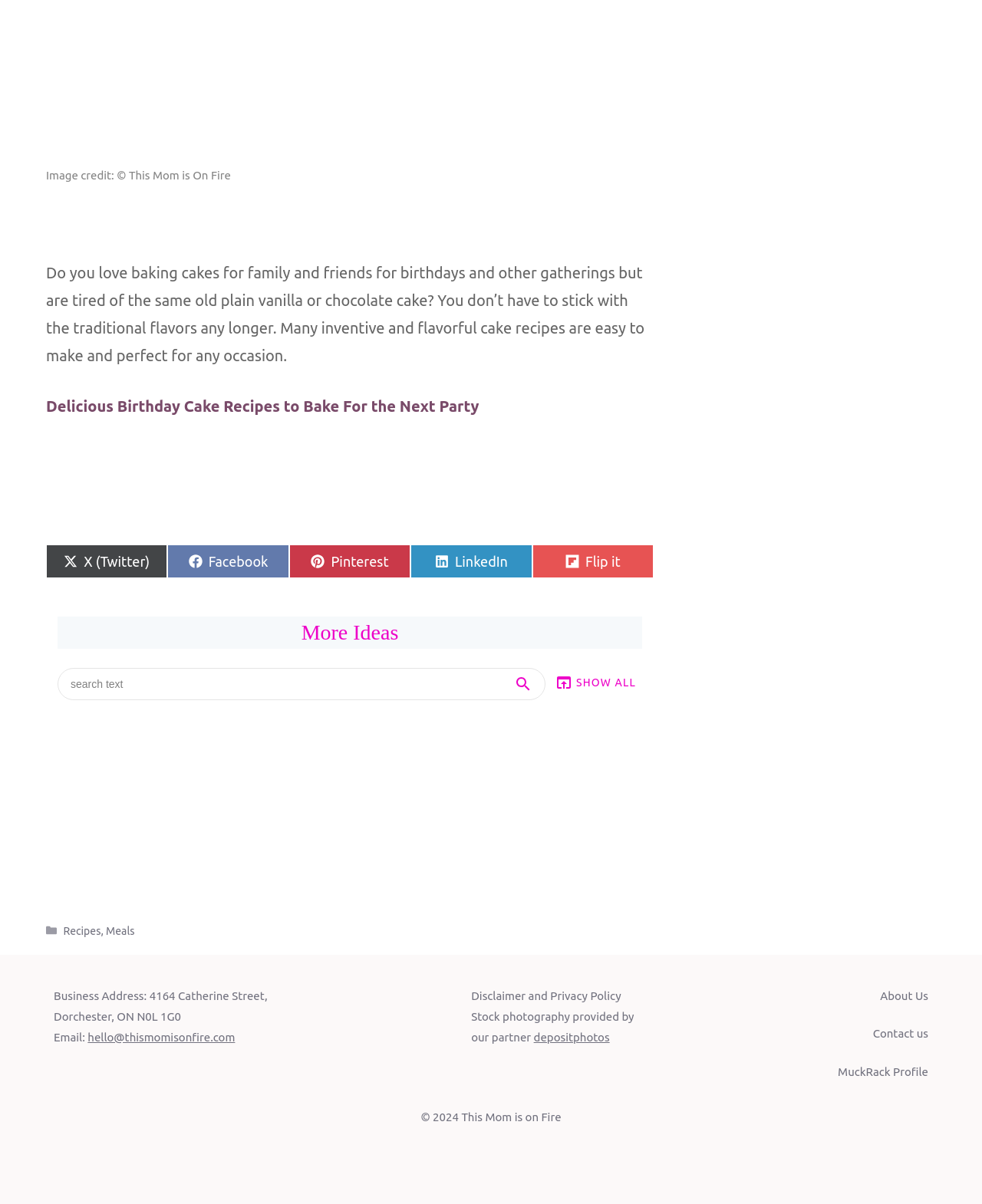What is the business address of the company?
From the image, respond with a single word or phrase.

4164 Catherine Street, Dorchester, ON N0L 1G0